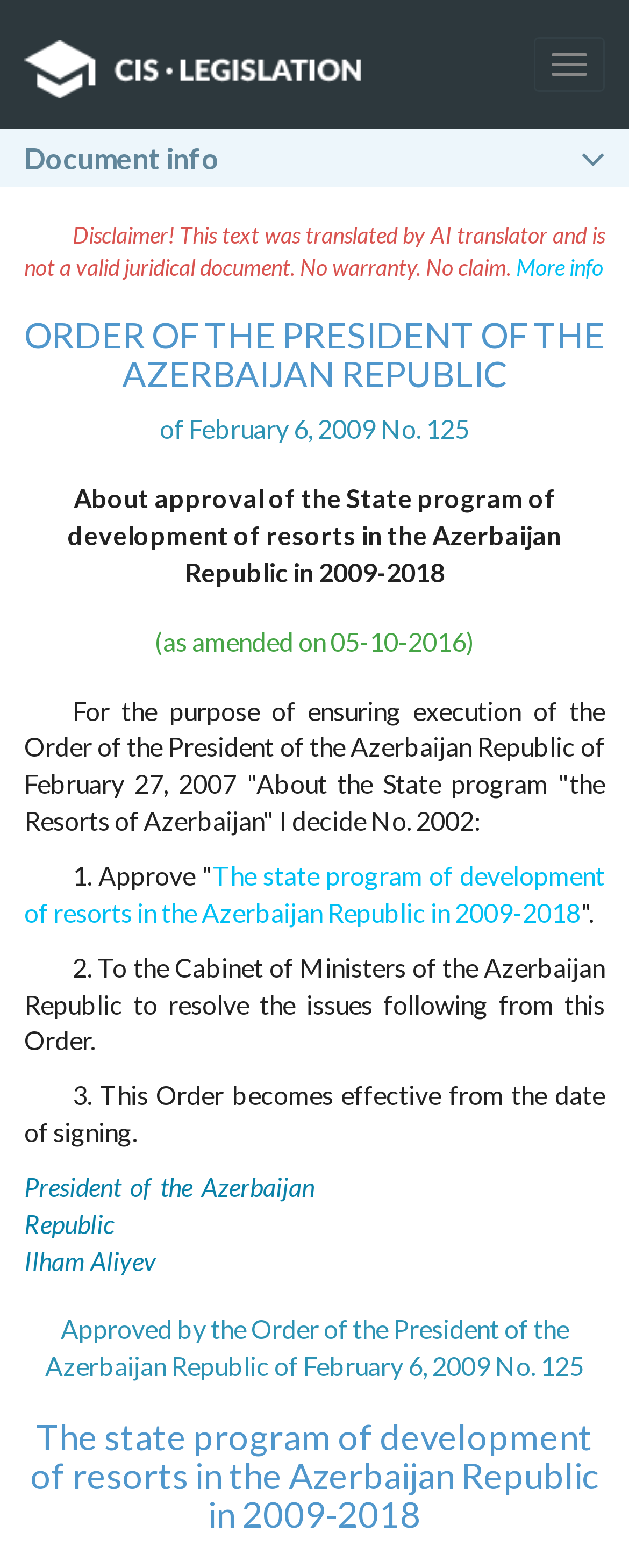Provide a short answer to the following question with just one word or phrase: Who is the President of the Azerbaijan Republic?

Ilham Aliyev